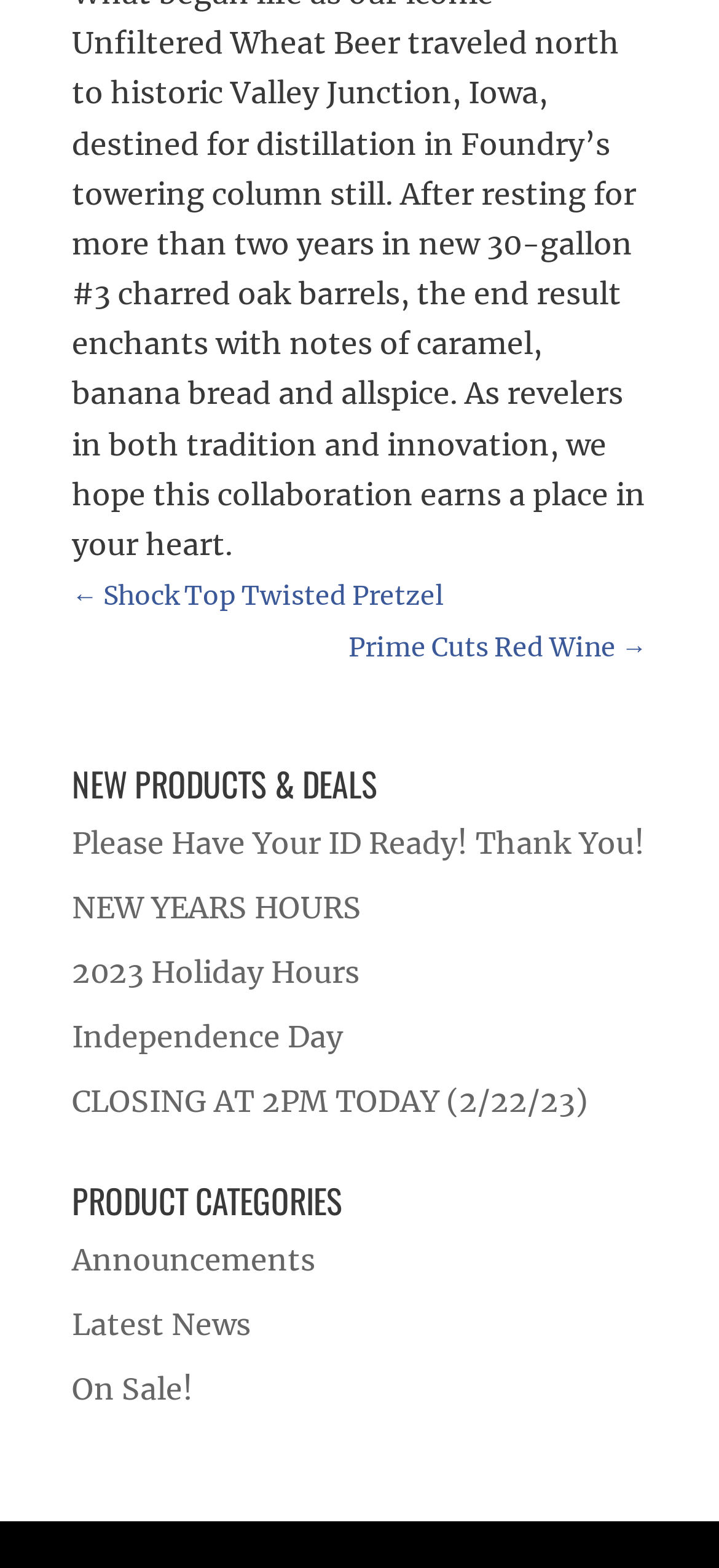Please specify the bounding box coordinates in the format (top-left x, top-left y, bottom-right x, bottom-right y), with all values as floating point numbers between 0 and 1. Identify the bounding box of the UI element described by: ← Shock Top Twisted Pretzel

[0.1, 0.37, 0.618, 0.391]